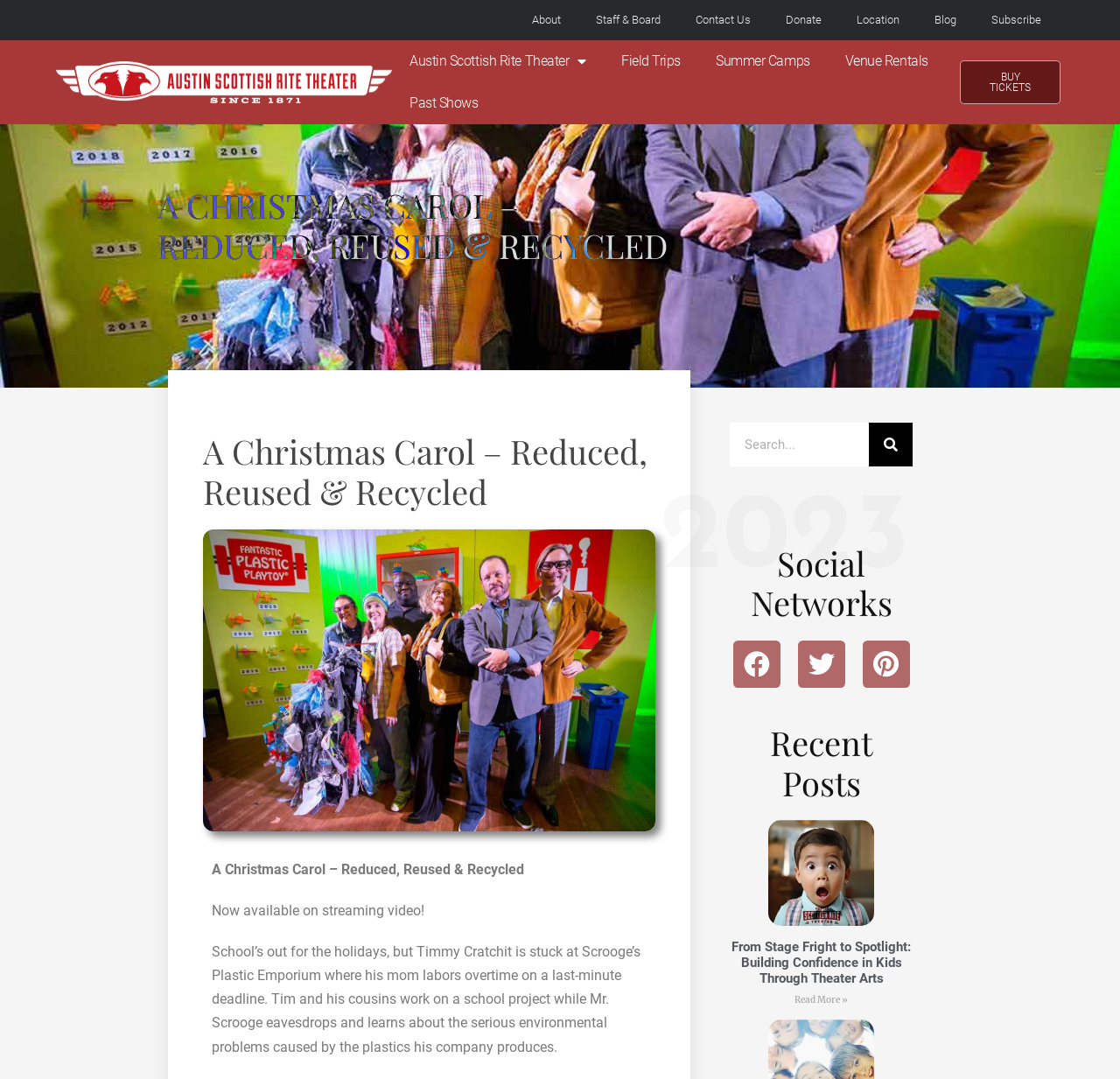Determine the bounding box coordinates of the clickable region to carry out the instruction: "Buy tickets".

[0.857, 0.056, 0.947, 0.097]